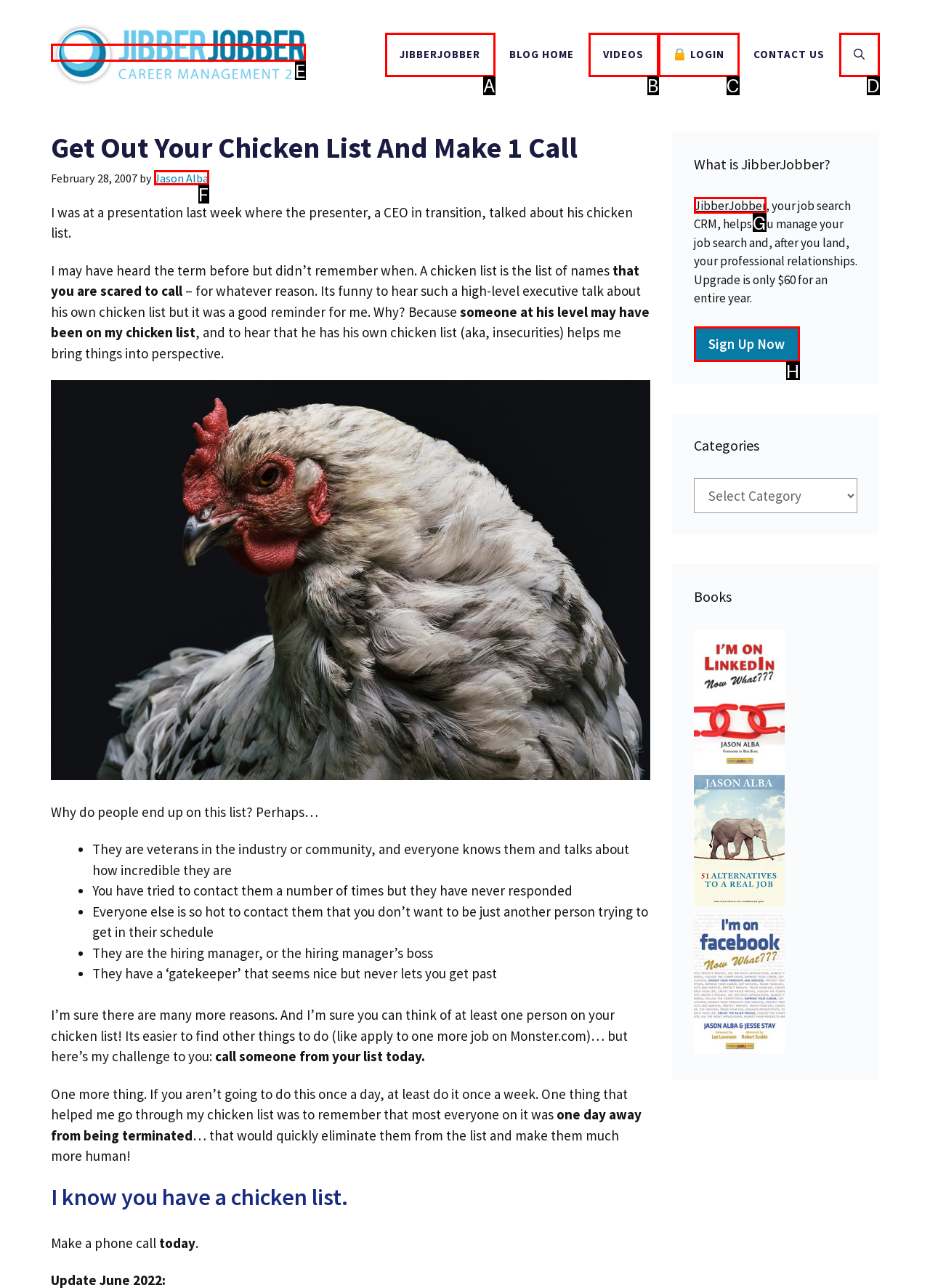Identify the option that corresponds to: Sign Up Now
Respond with the corresponding letter from the choices provided.

H